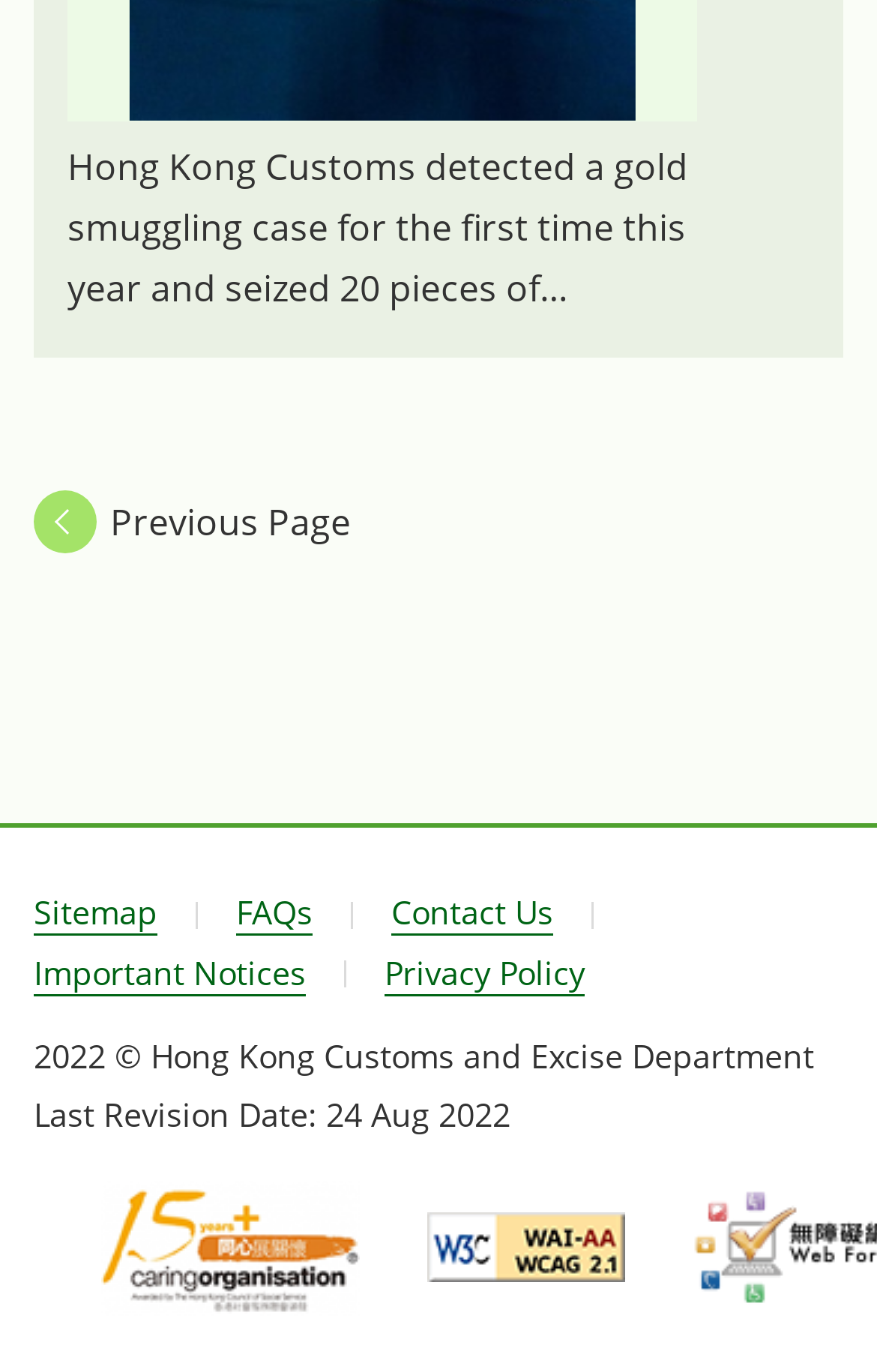Find the bounding box of the element with the following description: "Previous Page". The coordinates must be four float numbers between 0 and 1, formatted as [left, top, right, bottom].

[0.038, 0.362, 0.4, 0.399]